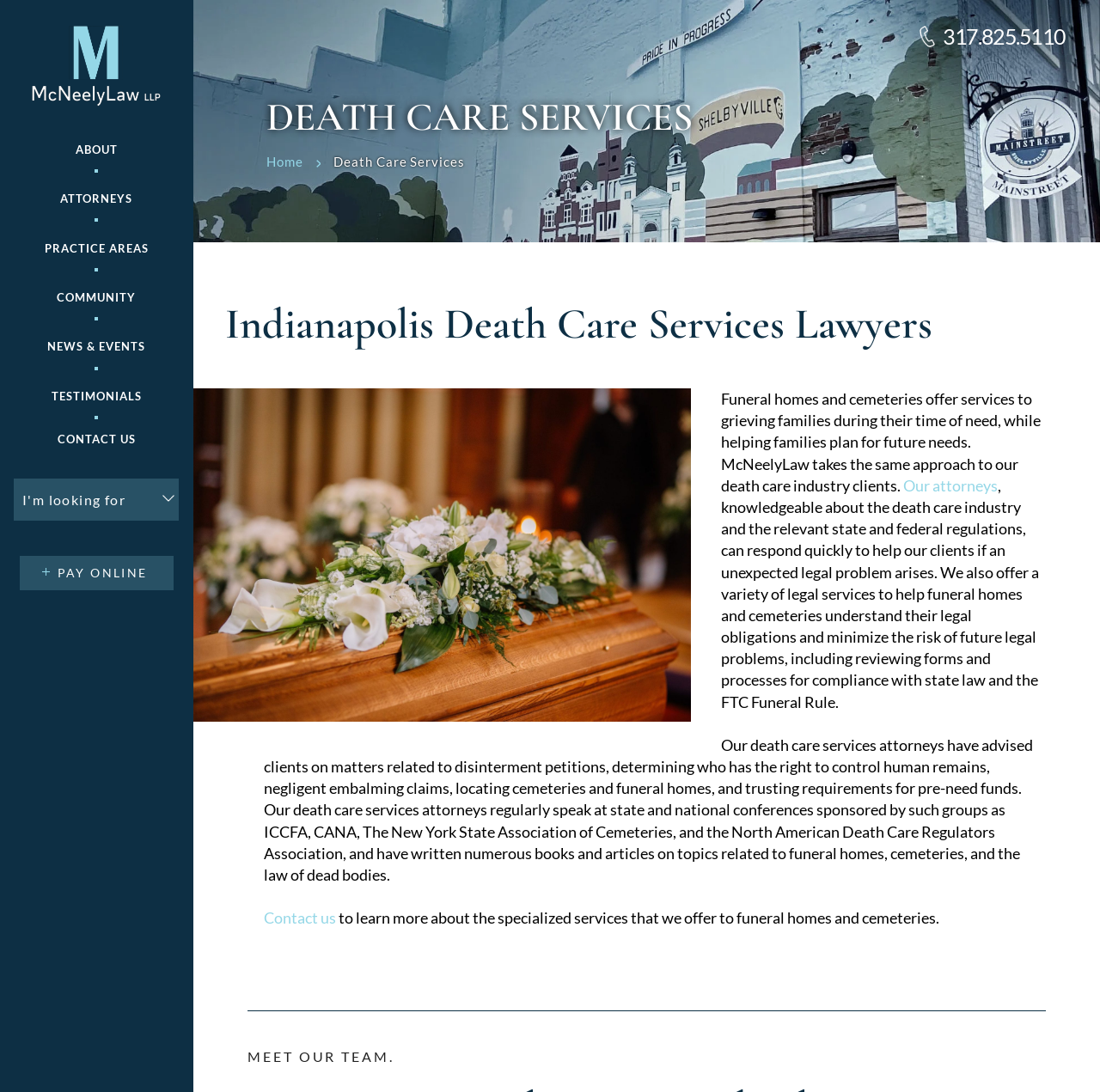Answer the question briefly using a single word or phrase: 
What kind of legal problems can McNeelyLaw's attorneys respond to?

Unexpected legal problems